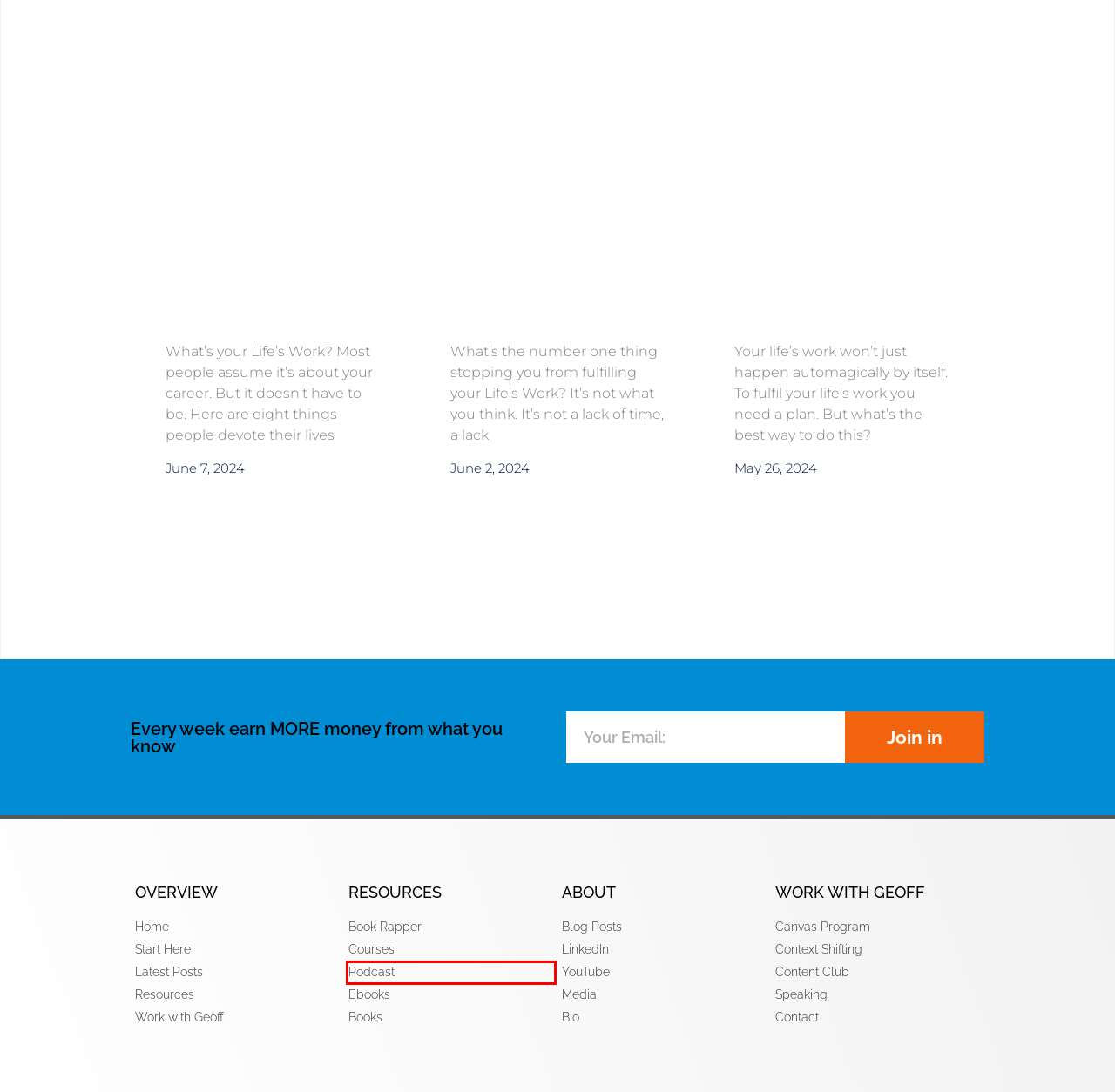You are given a screenshot of a webpage with a red rectangle bounding box around a UI element. Select the webpage description that best matches the new webpage after clicking the element in the bounding box. Here are the candidates:
A. Ideas Architect Podcast
B. Media
C. Book Rapper - Business Book Summaries to Learn from
D. Books
E. Start here to earn money from what you know
F. Bio
G. Blog
H. Speaking

A